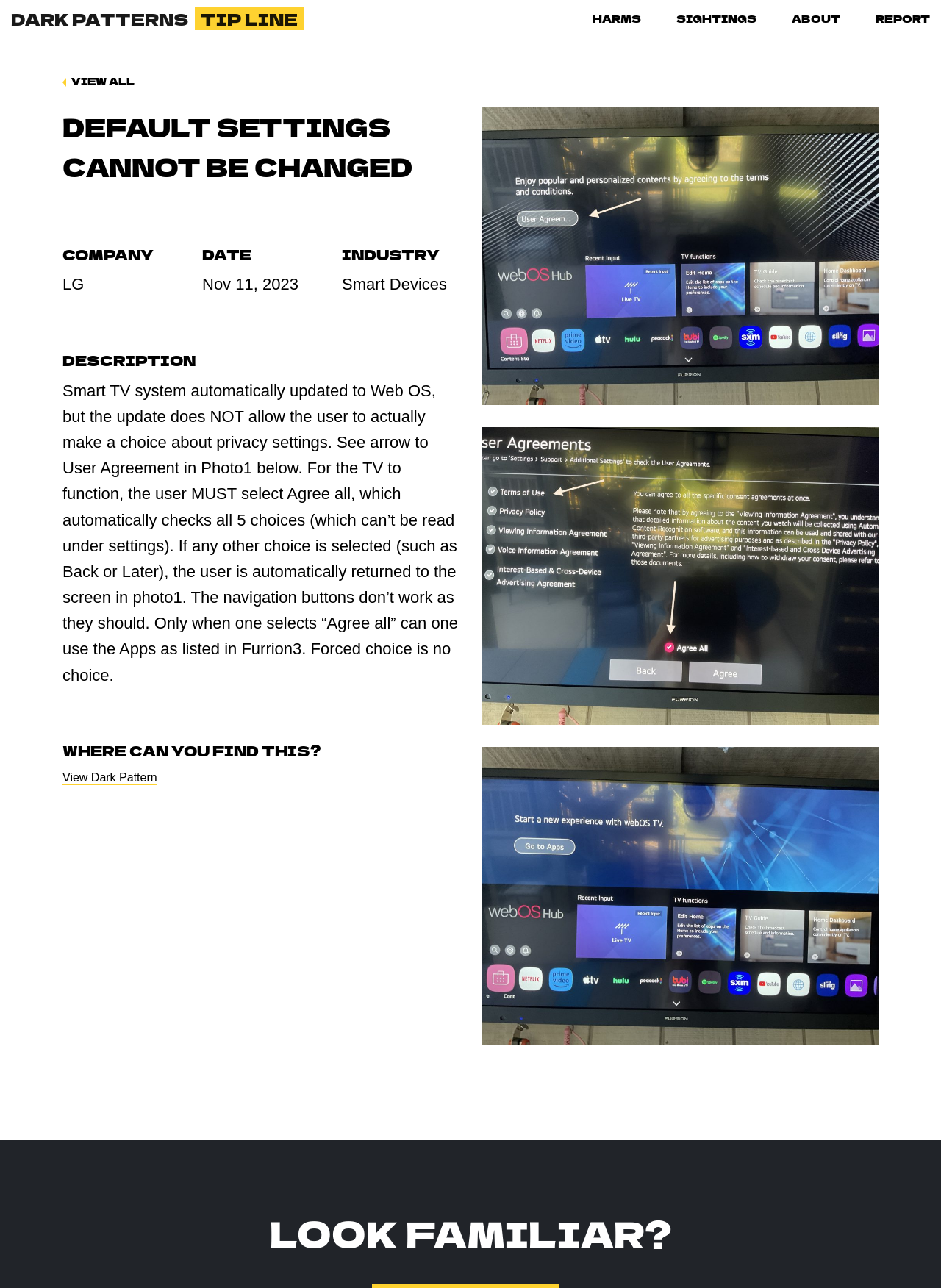What is the operating system mentioned in the report?
Make sure to answer the question with a detailed and comprehensive explanation.

The operating system mentioned in the report can be found in the 'DESCRIPTION' section, where it is stated that the Smart TV system automatically updated to Web OS.